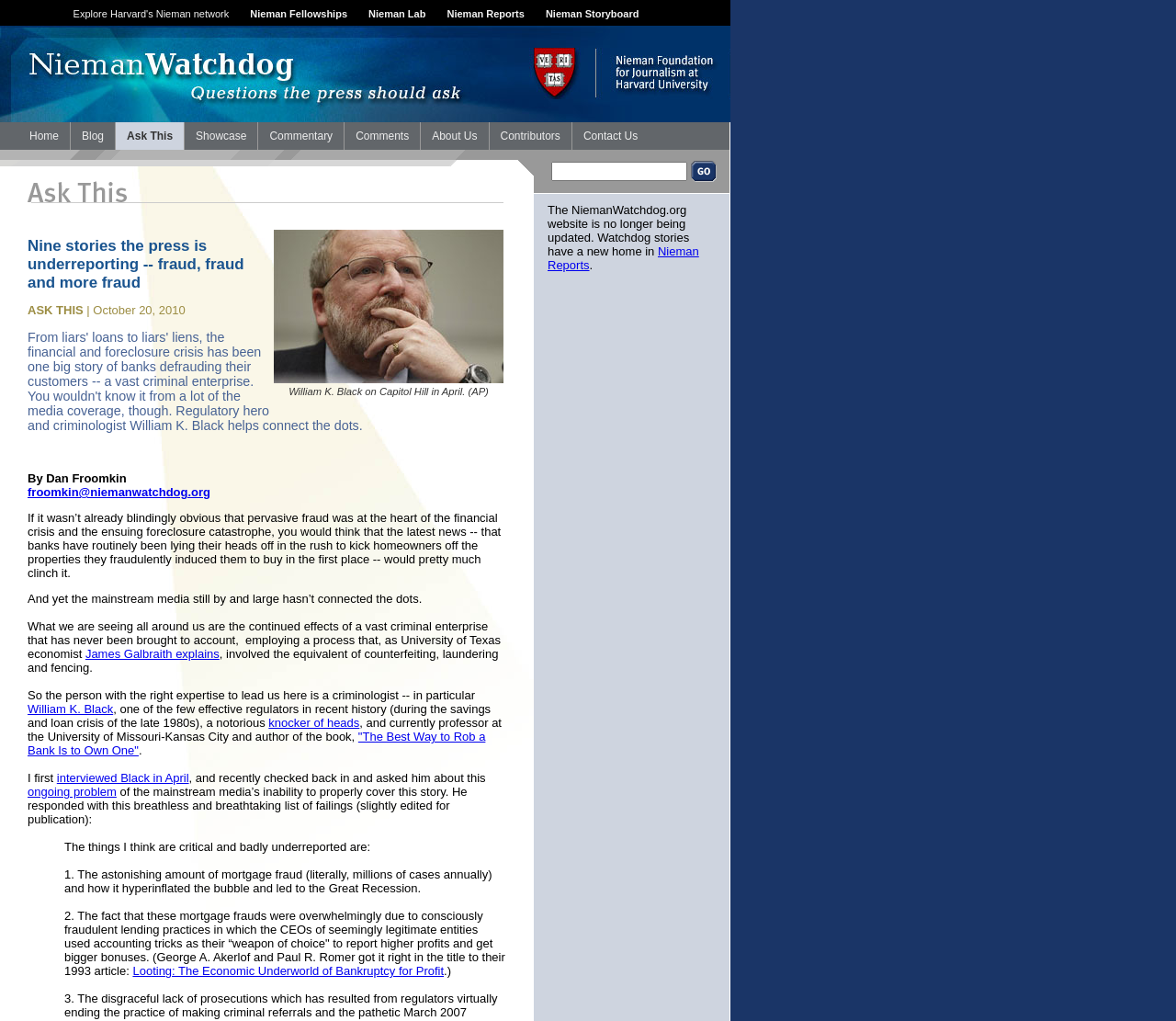From the webpage screenshot, predict the bounding box of the UI element that matches this description: "knocker of heads".

[0.228, 0.701, 0.306, 0.715]